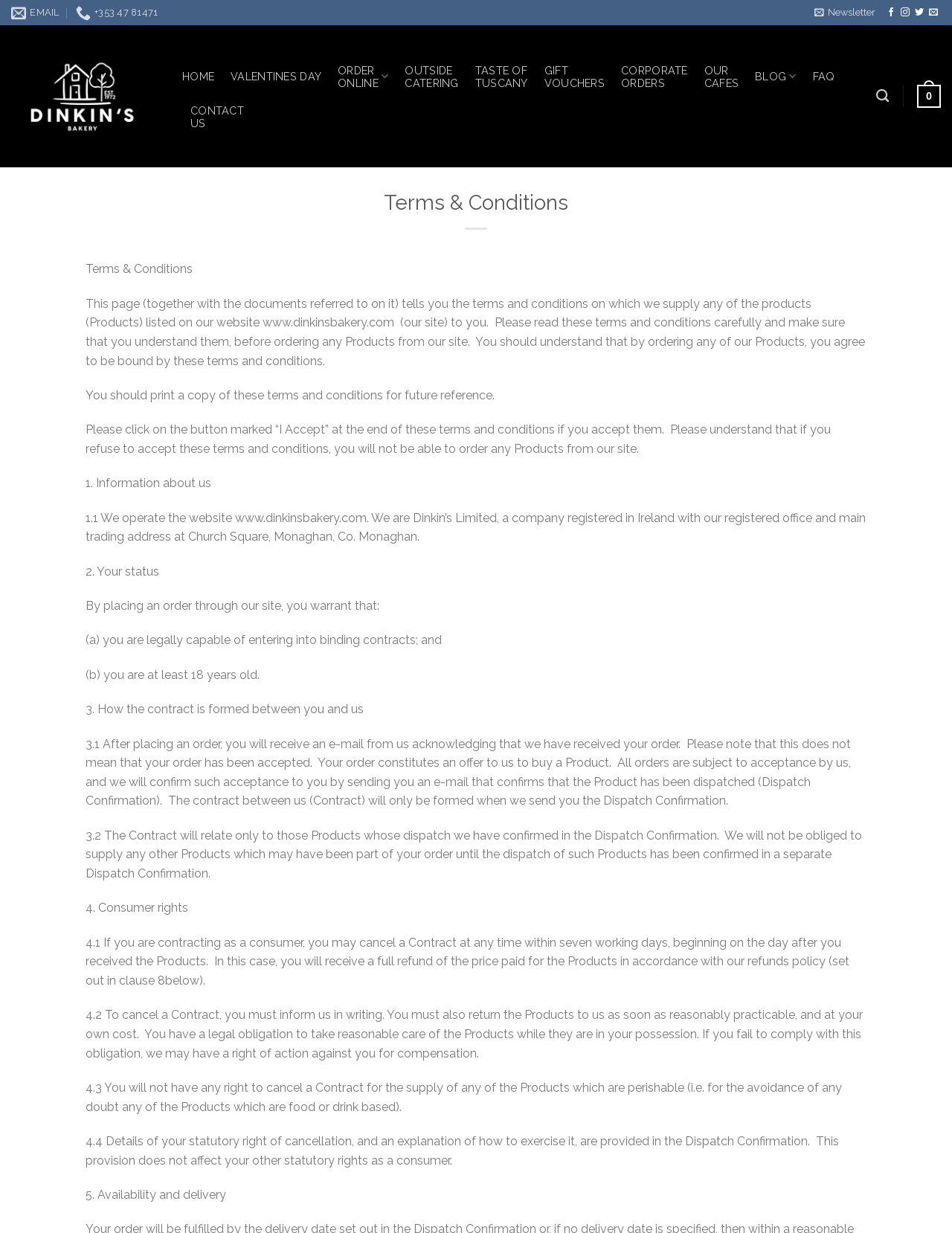What happens after you place an order?
Using the image, provide a detailed and thorough answer to the question.

After placing an order, you will receive an email from the bakery acknowledging that they have received your order, but this does not mean that your order has been accepted, as stated in section 3.1 of the terms and conditions.